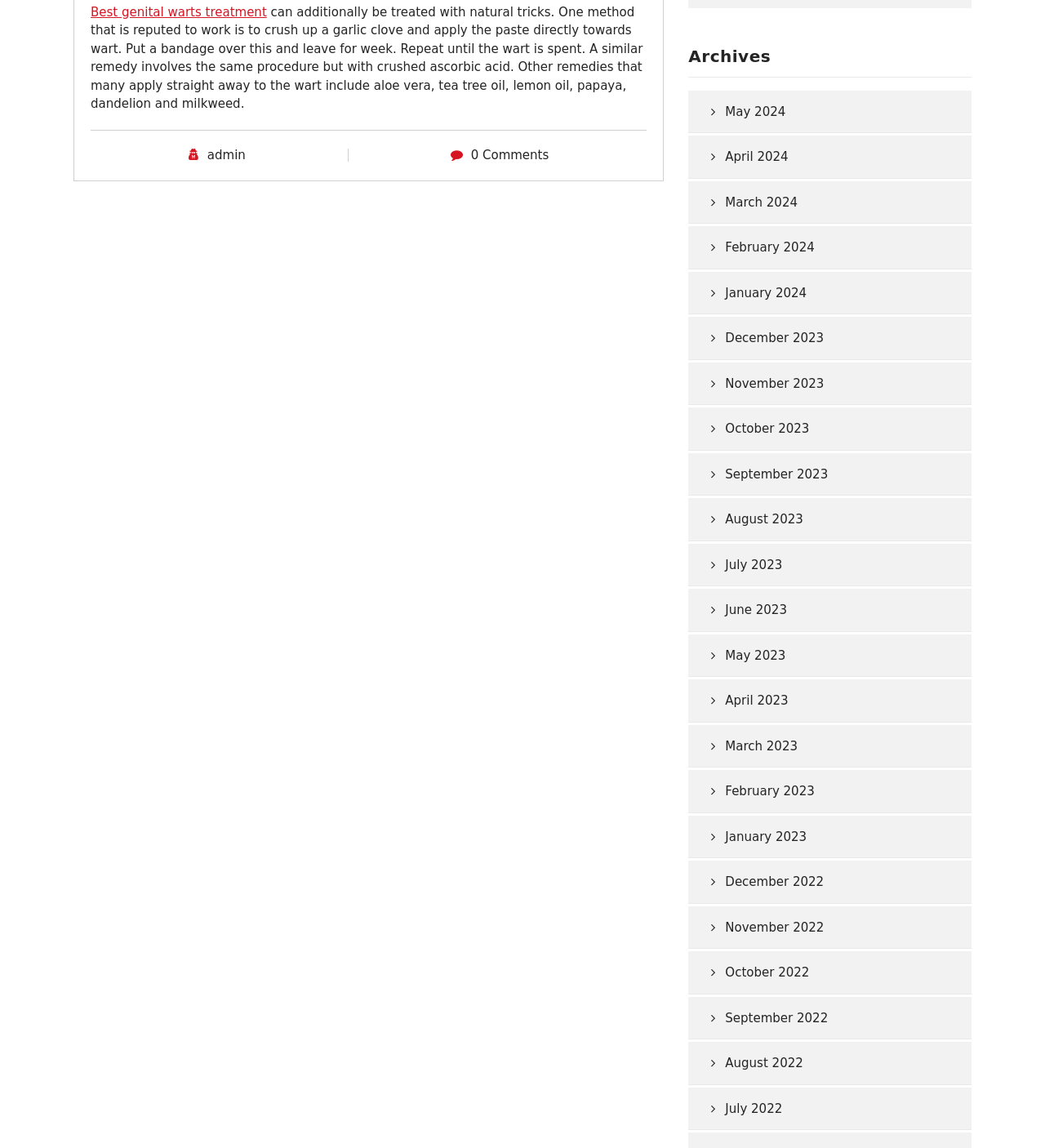Locate the bounding box coordinates of the clickable region necessary to complete the following instruction: "Click on the link to view the best genital warts treatment". Provide the coordinates in the format of four float numbers between 0 and 1, i.e., [left, top, right, bottom].

[0.087, 0.004, 0.255, 0.017]